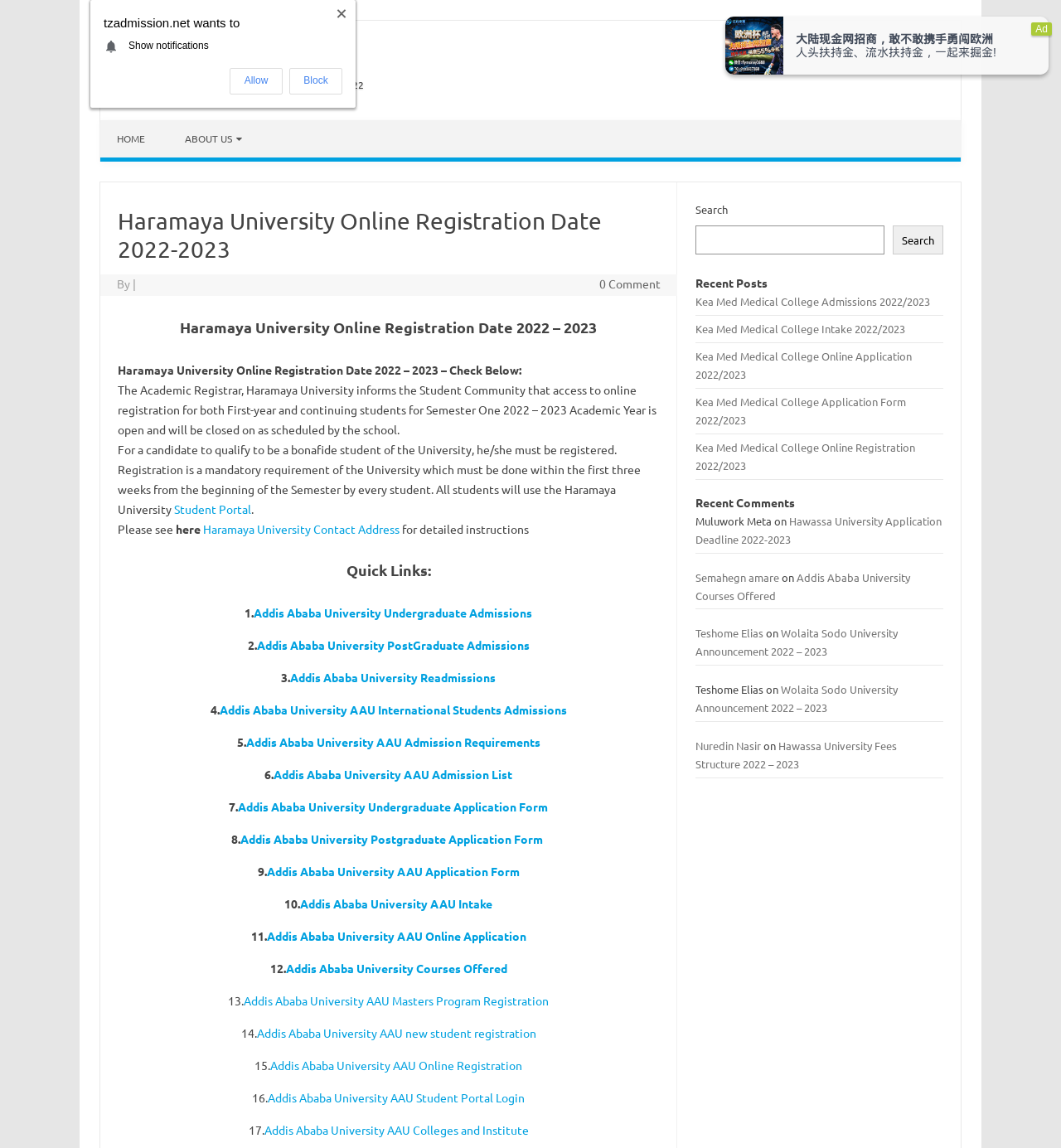Please locate the bounding box coordinates of the element that needs to be clicked to achieve the following instruction: "Click on the 'Student Portal' link". The coordinates should be four float numbers between 0 and 1, i.e., [left, top, right, bottom].

[0.164, 0.437, 0.237, 0.45]